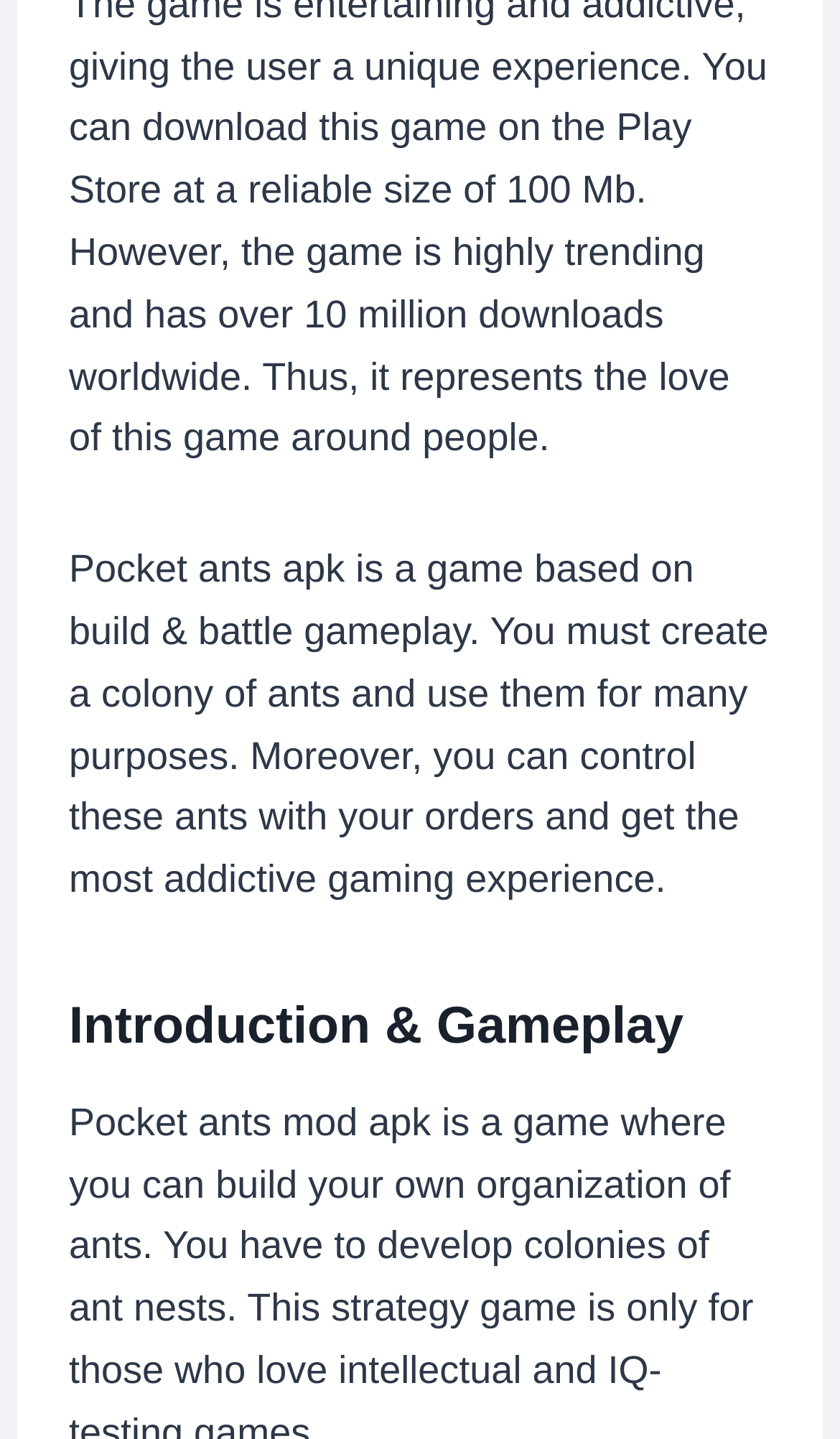Locate the bounding box coordinates of the element's region that should be clicked to carry out the following instruction: "Check the pros of Pocket Ants MOD APK". The coordinates need to be four float numbers between 0 and 1, i.e., [left, top, right, bottom].

[0.236, 0.77, 0.331, 0.799]